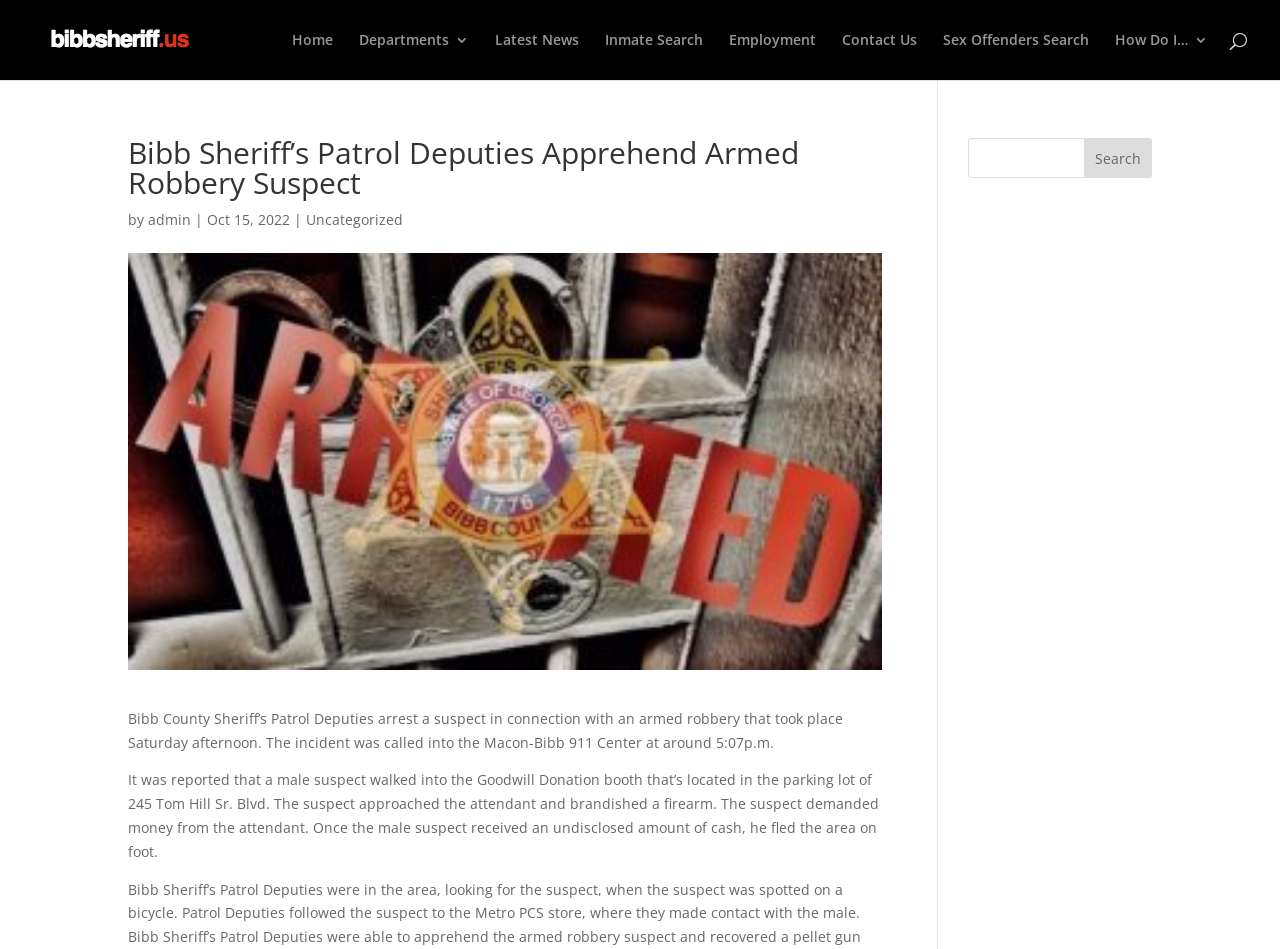Identify the bounding box coordinates of the region that needs to be clicked to carry out this instruction: "visit the home page". Provide these coordinates as four float numbers ranging from 0 to 1, i.e., [left, top, right, bottom].

[0.228, 0.035, 0.26, 0.084]